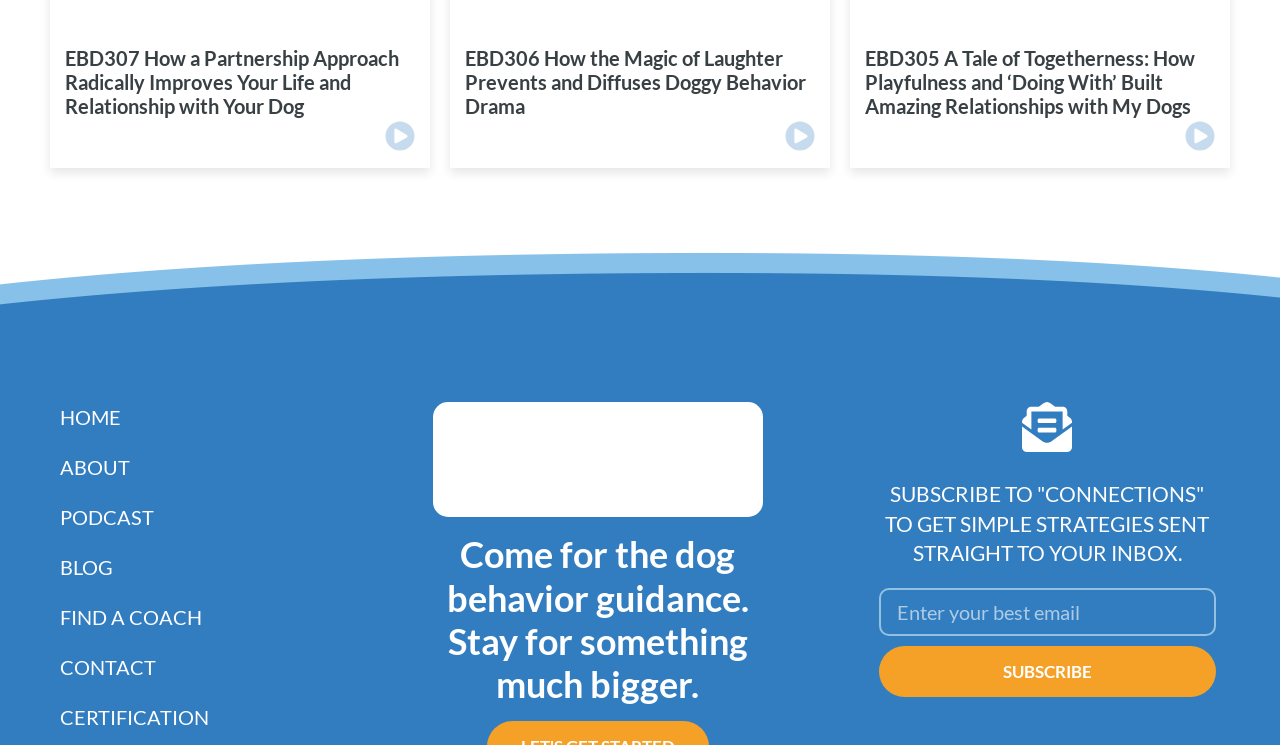What is the main topic of the webpage?
Please answer the question with as much detail and depth as you can.

The webpage appears to be about dog behavior guidance, as evidenced by the headings and links on the page, such as 'EBD307 How a Partnership Approach Radically Improves Your Life and Relationship with Your Dog' and 'FIND A COACH'.